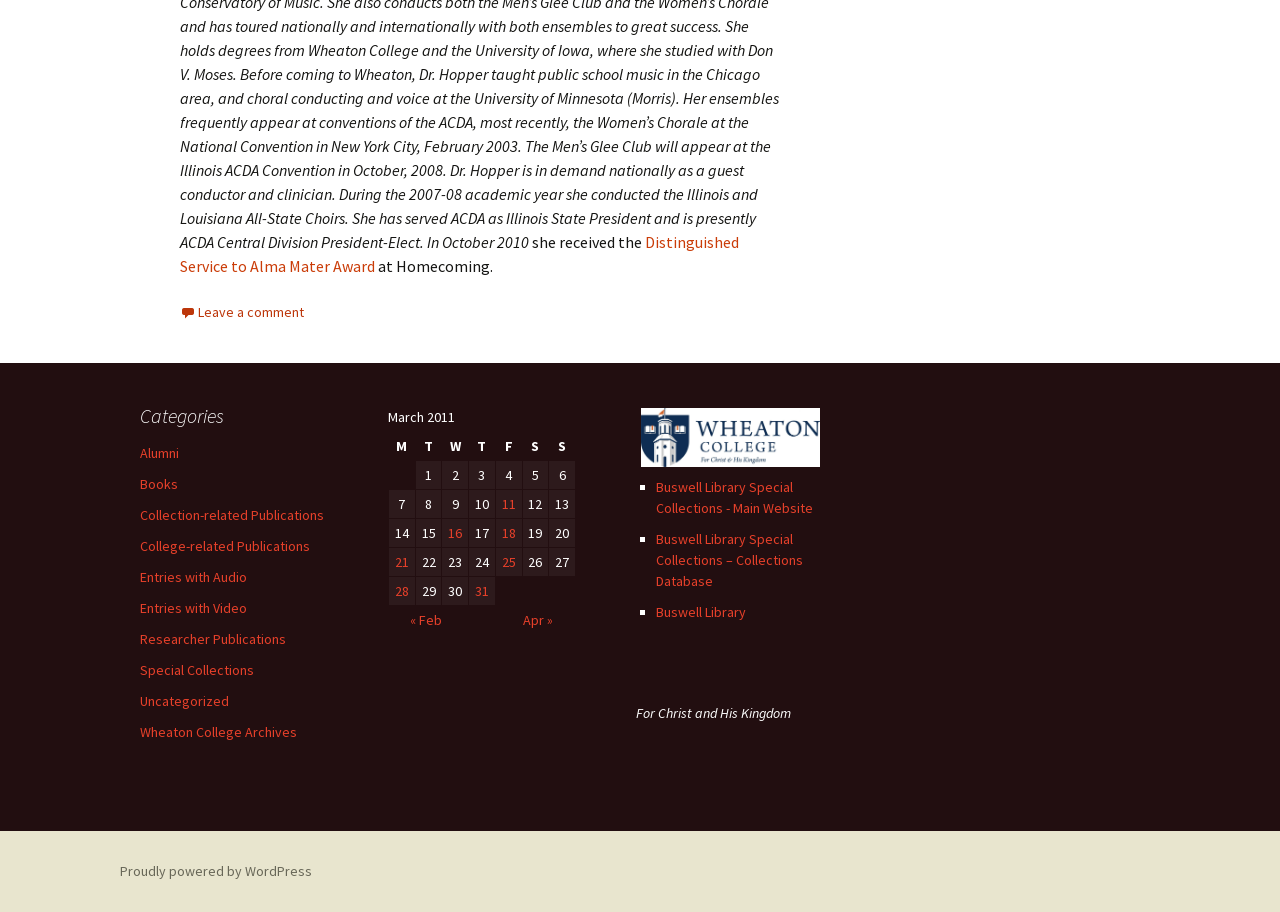Can you identify the bounding box coordinates of the clickable region needed to carry out this instruction: 'View the 'Wheaton College Archives' category'? The coordinates should be four float numbers within the range of 0 to 1, stated as [left, top, right, bottom].

[0.109, 0.793, 0.232, 0.812]